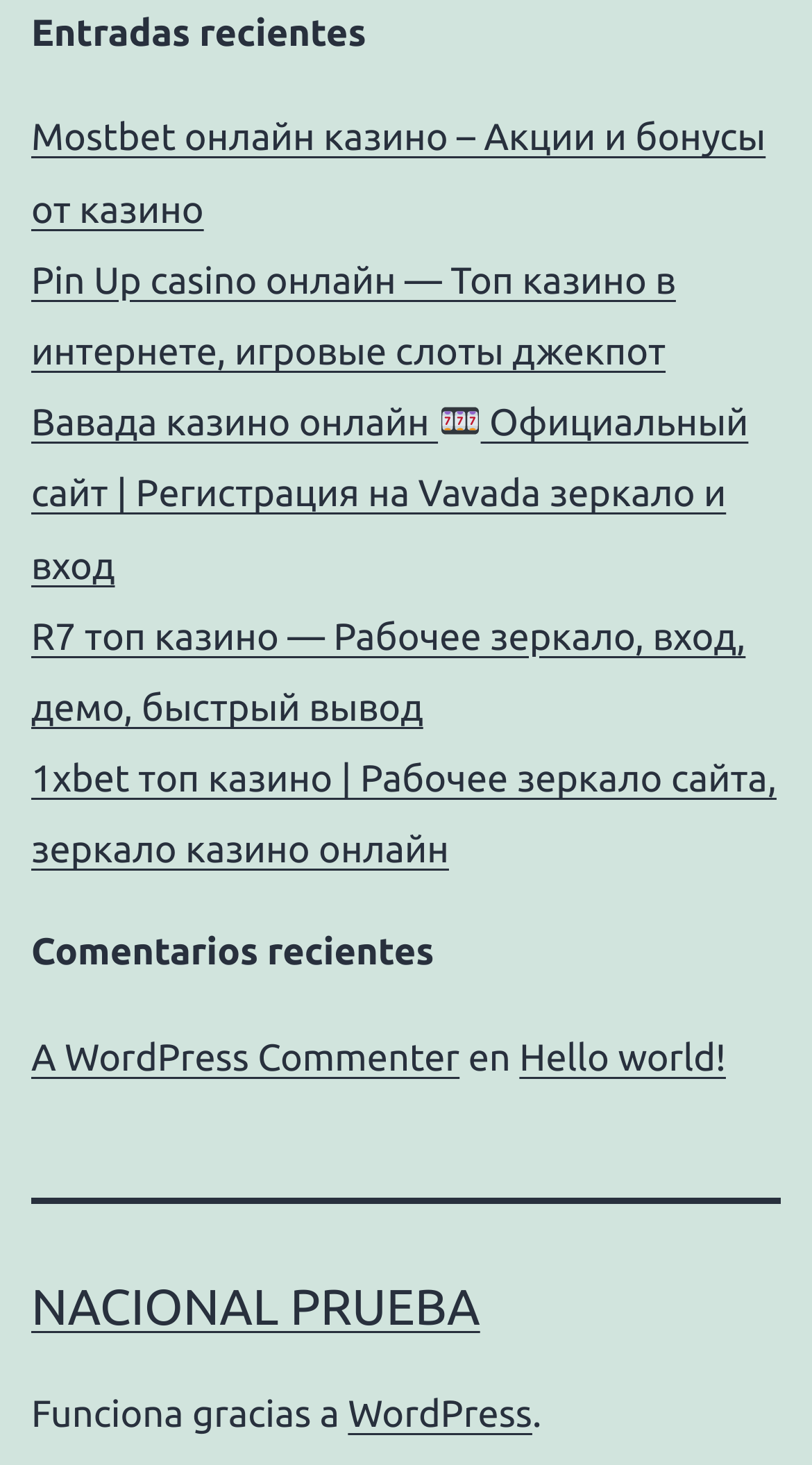Answer the question below using just one word or a short phrase: 
What is the title of the second section?

Comentarios recientes